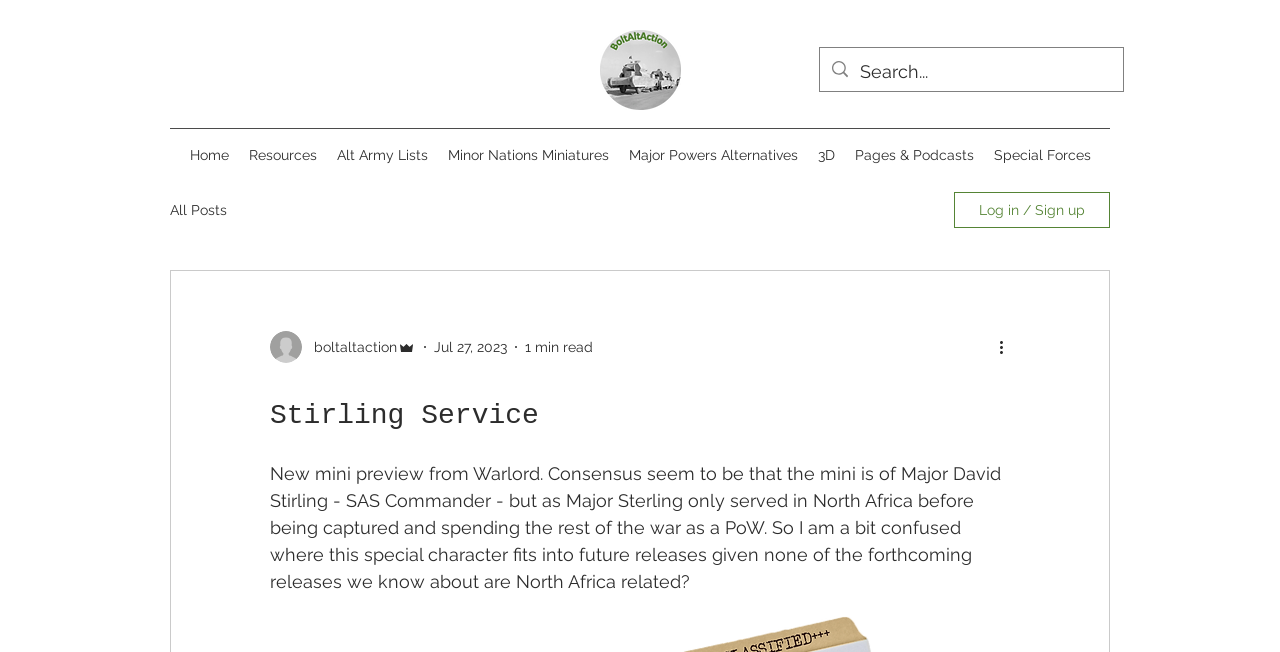Can you give a comprehensive explanation to the question given the content of the image?
What is the estimated reading time of the article?

The question is asking about the estimated reading time of the article. By looking at the webpage, we can find the answer in the text content '1 min read' which is located below the article title.